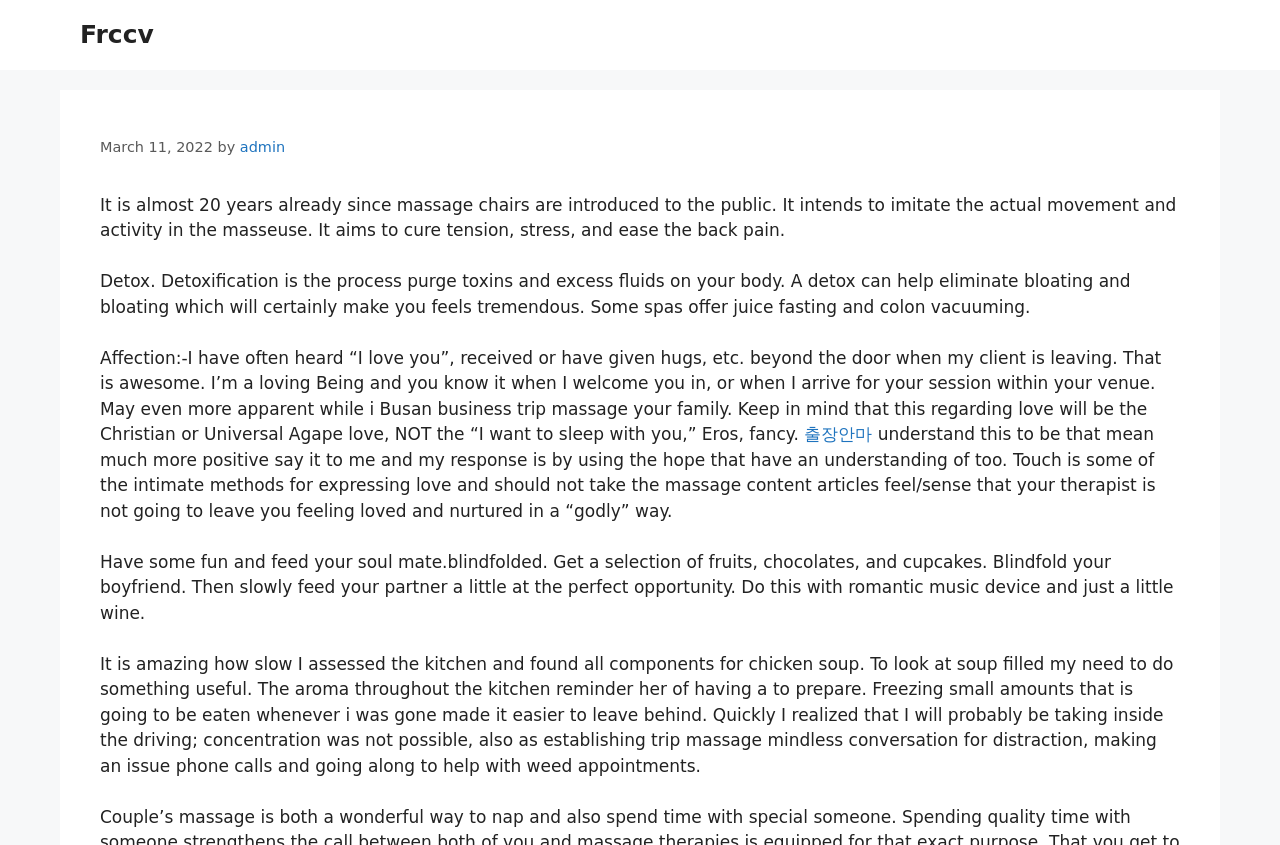Please study the image and answer the question comprehensively:
What is the author's tone in the section about affection?

The author's tone in the section about affection is loving and caring, as they mention being a loving being and welcoming clients with hugs, and also clarify that their love is the Christian or Universal Agape love, not the romantic kind.